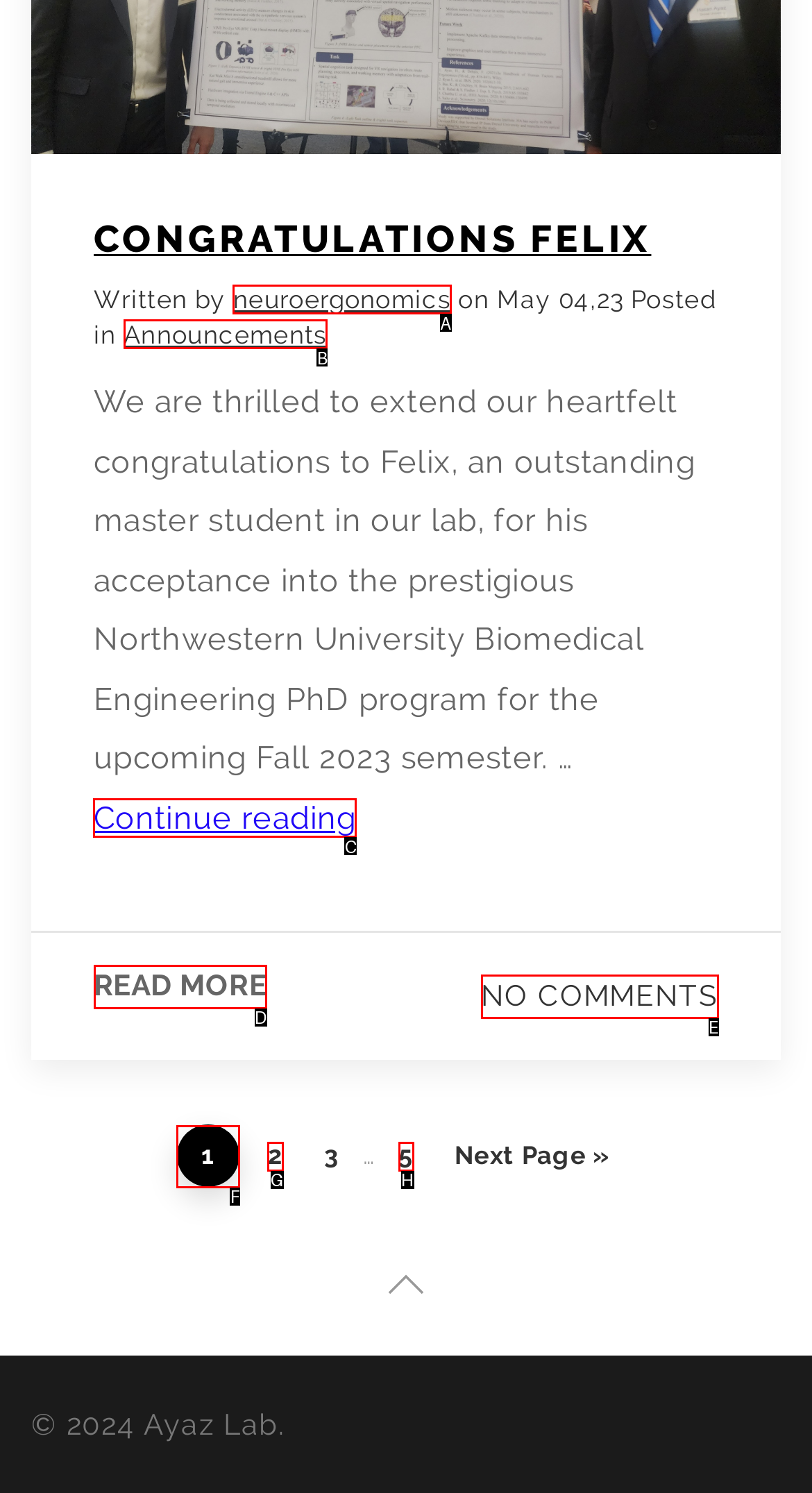Choose the HTML element you need to click to achieve the following task: Read the article by clicking 'Continue reading'
Respond with the letter of the selected option from the given choices directly.

C